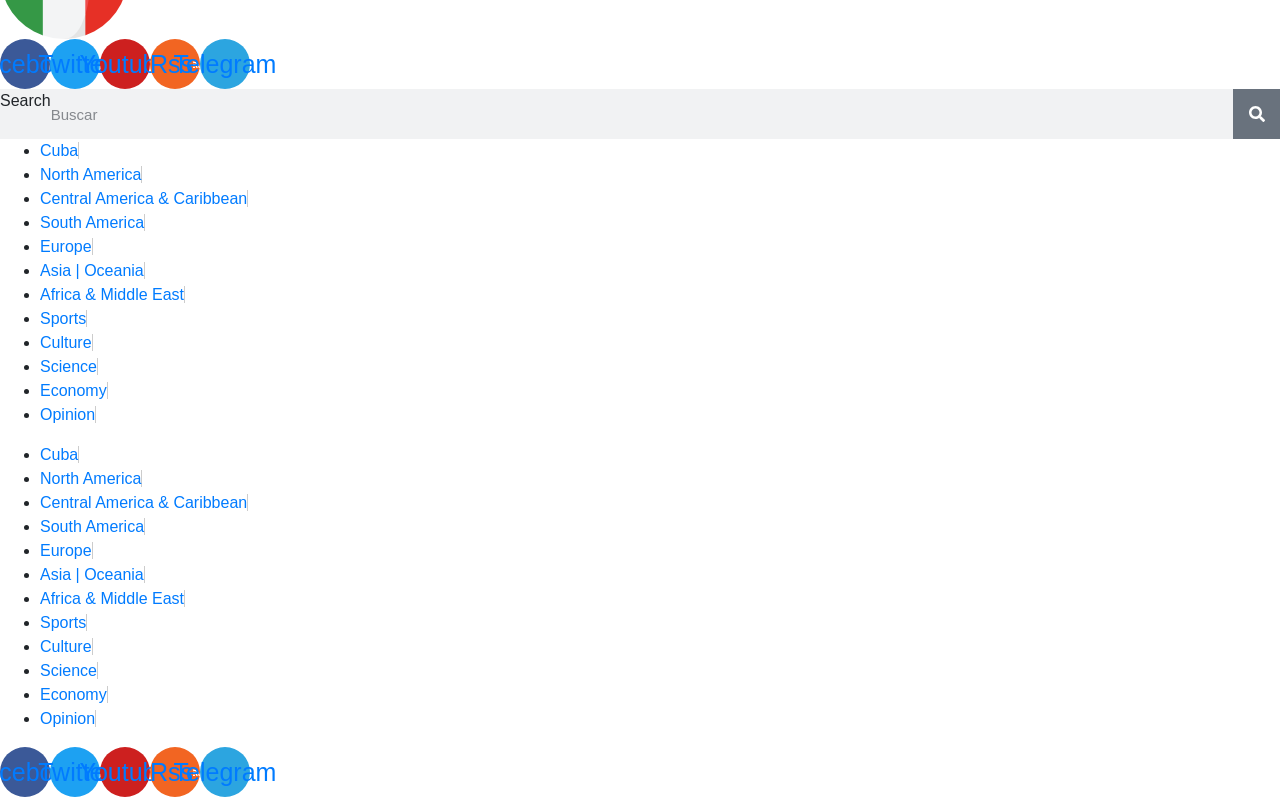Based on the image, please respond to the question with as much detail as possible:
How many regions are listed?

I counted the number of regions listed on the webpage, which are Cuba, North America, Central America & Caribbean, South America, Europe, Asia | Oceania, Africa & Middle East, and Sports, and found that there are 8 regions listed in total.